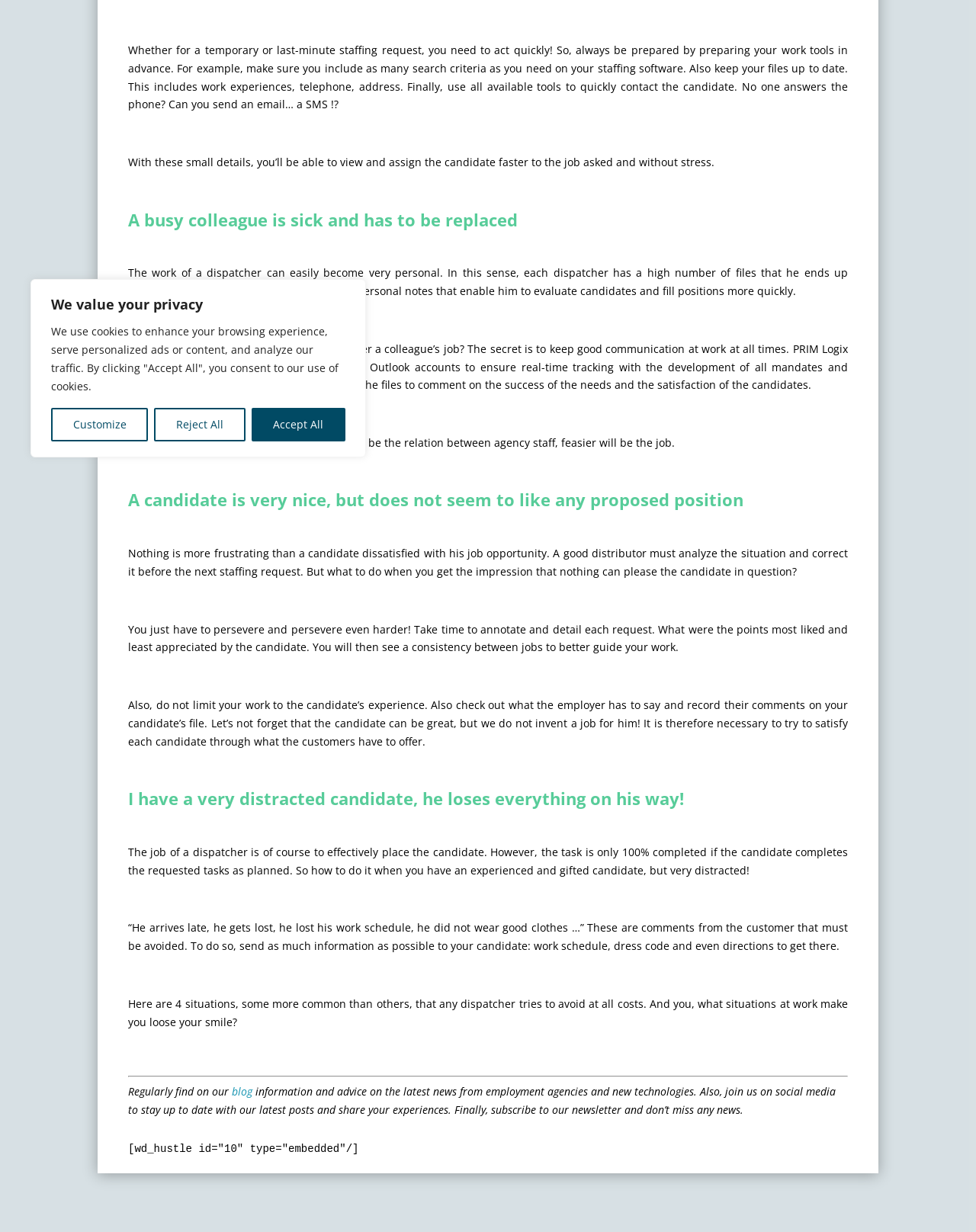Given the element description "blog", identify the bounding box of the corresponding UI element.

[0.238, 0.88, 0.259, 0.892]